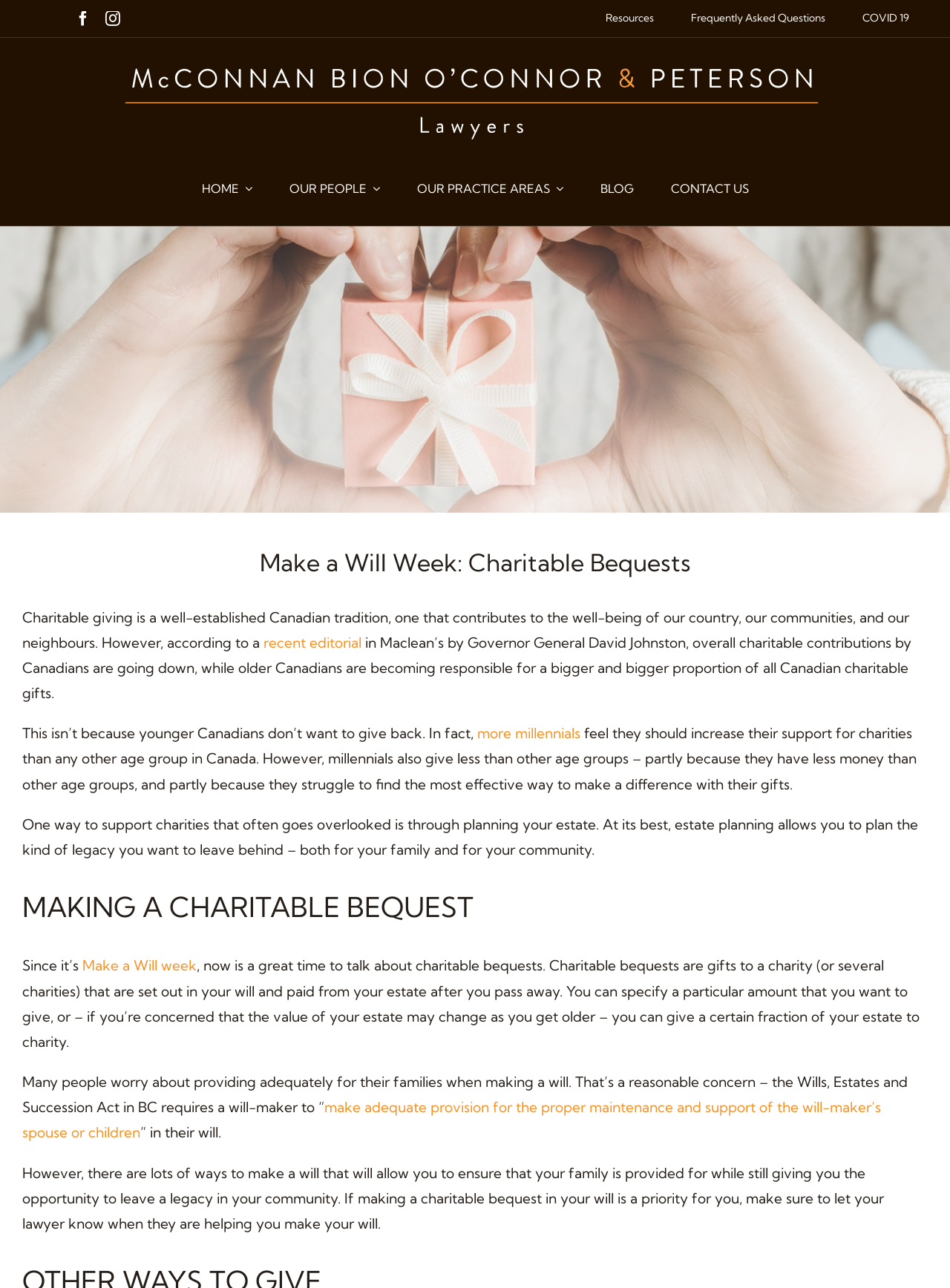Write an exhaustive caption that covers the webpage's main aspects.

The webpage is about "Make a Will Week: Charitable Bequests" and is related to MCBOP Lawyers in Victoria, BC. At the top left corner, there are two social media links, Facebook and Instagram. Next to them, there is a navigation menu with links to "Resources", "Frequently Asked Questions", and "COVID 19". 

Below the navigation menu, there is a large horizontal logo of MCBOP Lawyers. On the left side, there is another navigation menu with links to "HOME", "OUR PEOPLE", "OUR PRACTICE AREAS", "BLOG", and "CONTACT US". 

The main content of the webpage starts with a heading "Make a Will Week: Charitable Bequests". The text below explains the importance of charitable giving in Canada and how it is declining. It also mentions that younger Canadians want to give back but struggle to find effective ways to do so. 

The webpage then discusses how planning one's estate can be a way to support charities, and how charitable bequests can be made through one's will. There are several paragraphs of text explaining the benefits and considerations of making a charitable bequest. 

At the bottom right corner, there is a "Go to Top" link.